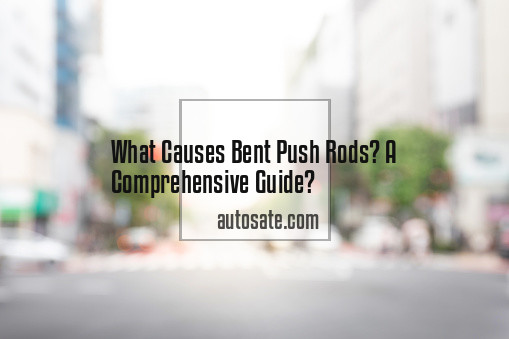Provide a comprehensive description of the image.

The image features a blurred urban backdrop, presenting an abstract scene that evokes a sense of motion and bustling city life. In the foreground, bold text stands out, prominently displaying the title: “What Causes Bent Push Rods? A Comprehensive Guide?” This title suggests that the image is part of an informative article aimed at educating readers about this specific automotive issue. Below the heading, the website name "autosate.com" indicates the source of the information. The overall design blends informative text with a contemporary feel, appealing to car enthusiasts and mechanics looking for guidance on engine maintenance.